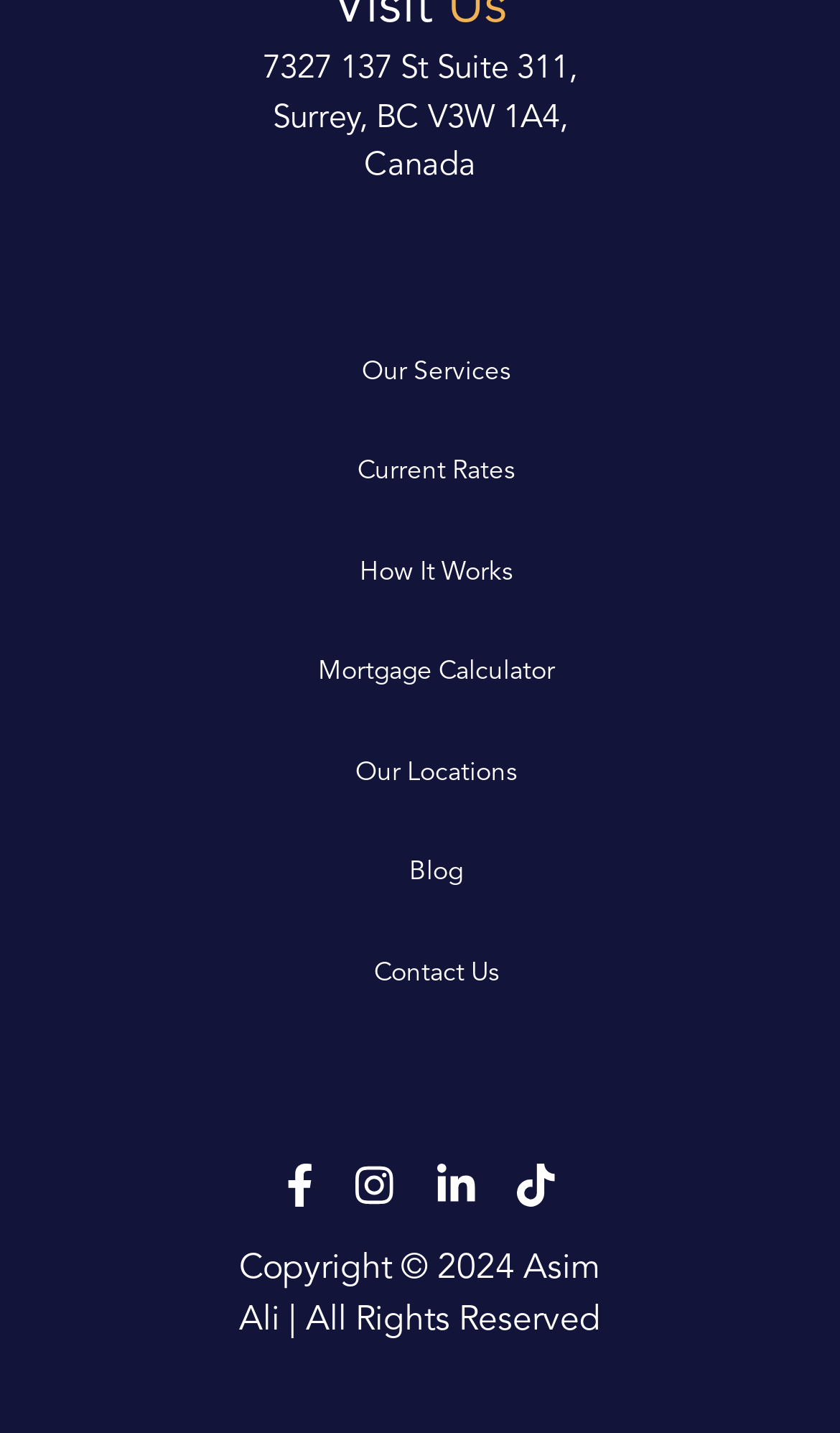Please identify the coordinates of the bounding box for the clickable region that will accomplish this instruction: "Use mortgage calculator".

[0.281, 0.453, 0.719, 0.487]